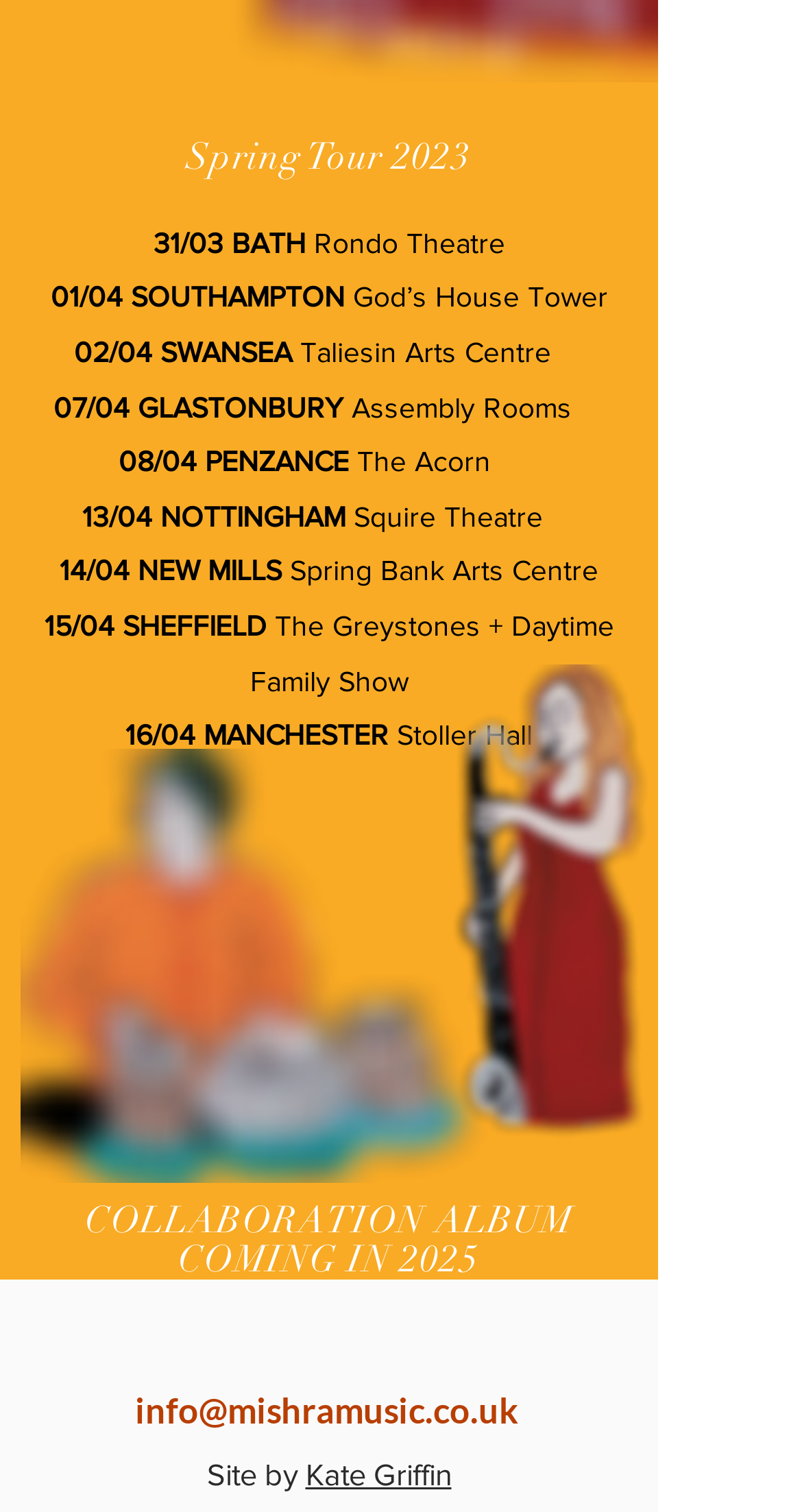What is the email address for info?
Please answer the question as detailed as possible.

The email address for info can be found at the bottom of the webpage, where it is written as a link 'info@mishramusic.co.uk'.